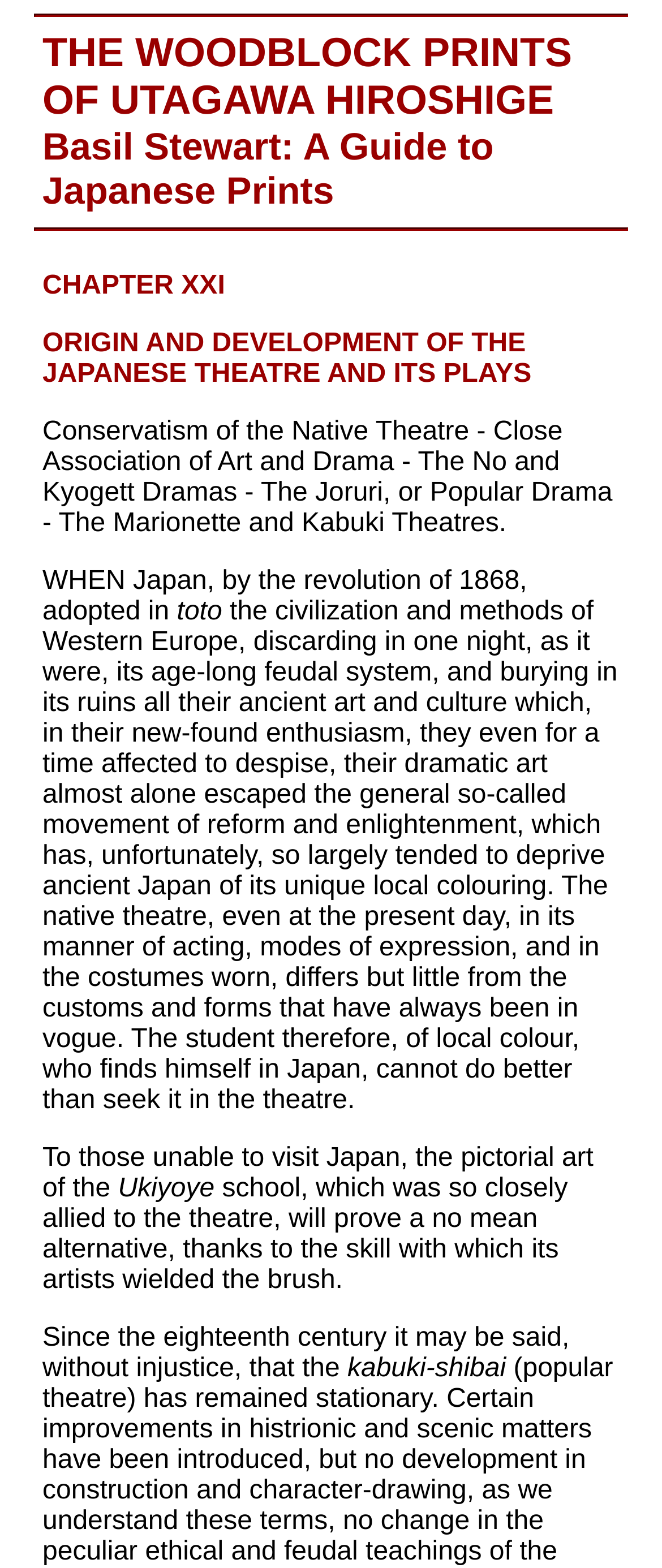Use a single word or phrase to answer the question:
What is the name of the art school mentioned?

Ukiyoye